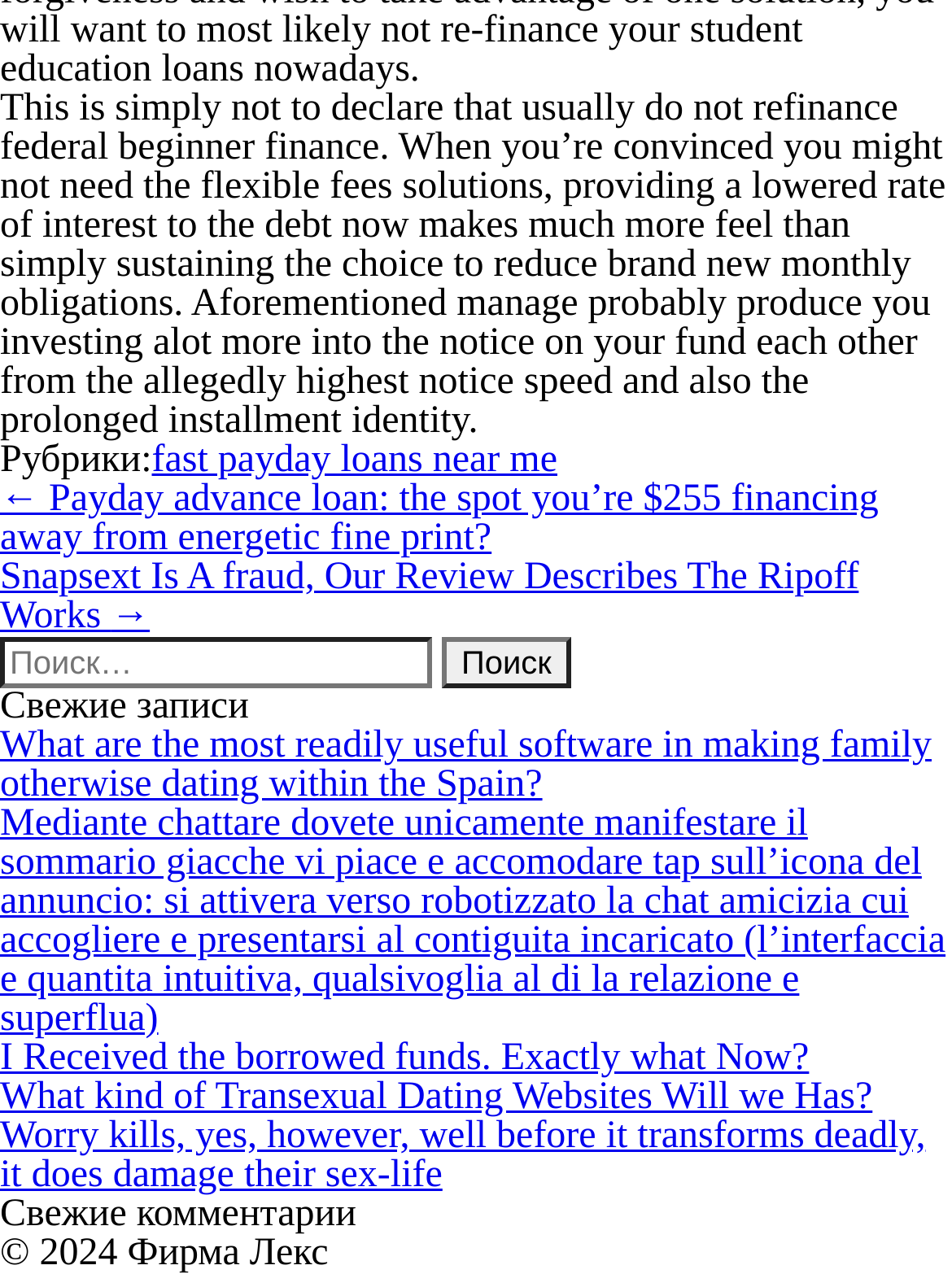Please identify the bounding box coordinates of the area that needs to be clicked to fulfill the following instruction: "Search for something."

[0.0, 0.5, 0.454, 0.54]